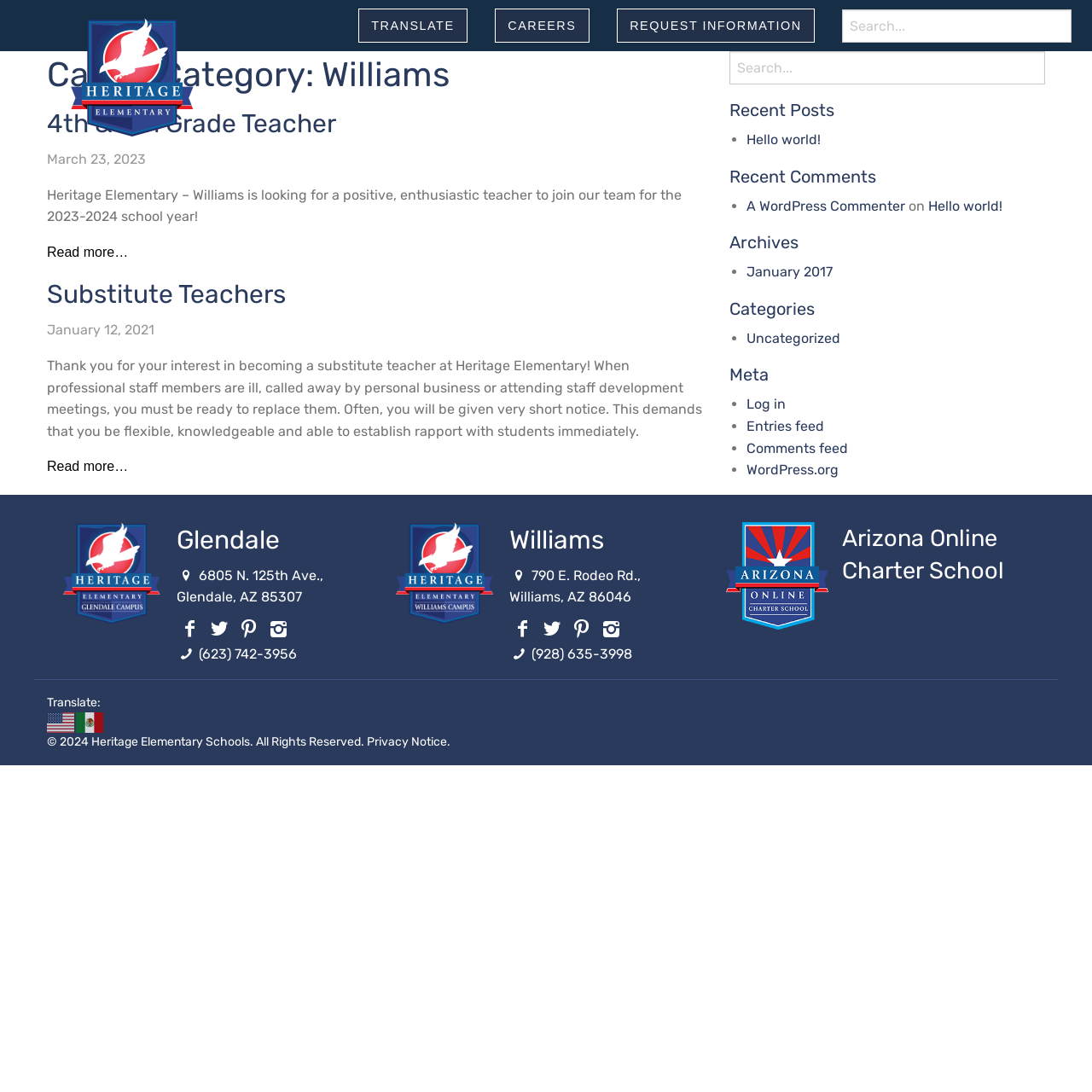Identify and provide the bounding box for the element described by: "4th & 5th Grade Teacher".

[0.043, 0.099, 0.308, 0.127]